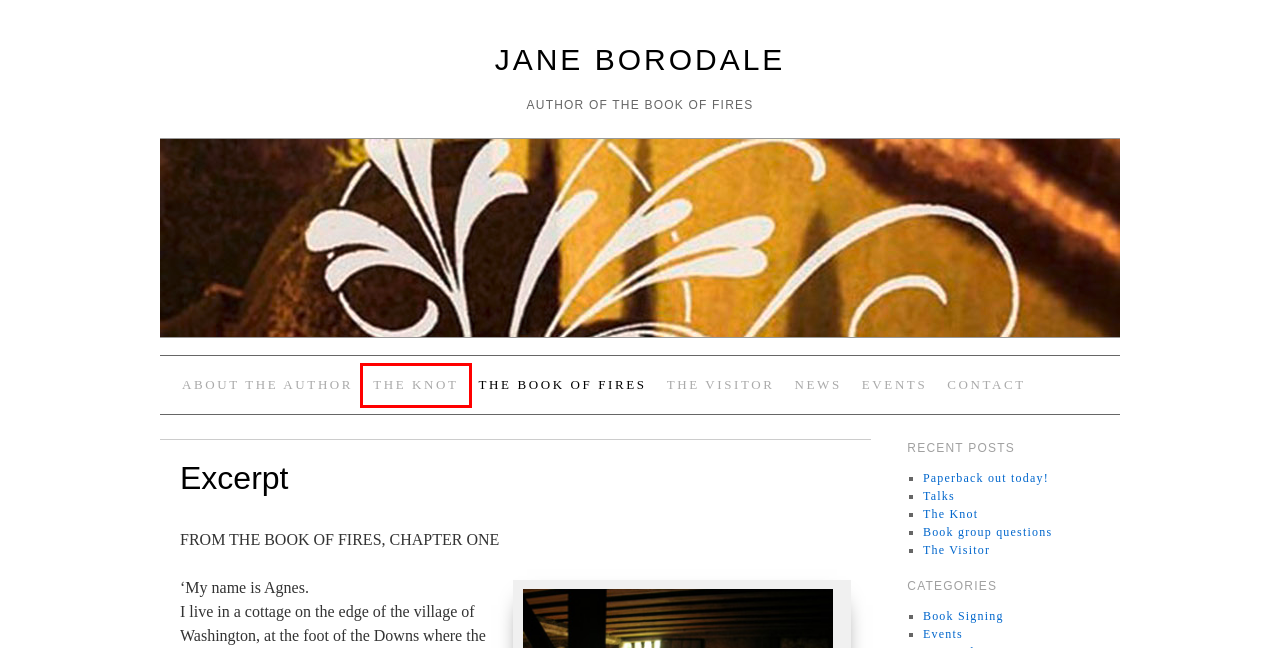You have a screenshot of a webpage with an element surrounded by a red bounding box. Choose the webpage description that best describes the new page after clicking the element inside the red bounding box. Here are the candidates:
A. Book Signing Archives - Jane Borodale
B. The Book of Fires - Jane Borodale
C. Book group questions - Jane Borodale
D. Jane Borodale - Author of The Book of Fires
E. Paperback out today! - Jane Borodale
F. The Knot - Jane Borodale
G. Contact - Jane Borodale
H. The Visitor - Jane Borodale

F